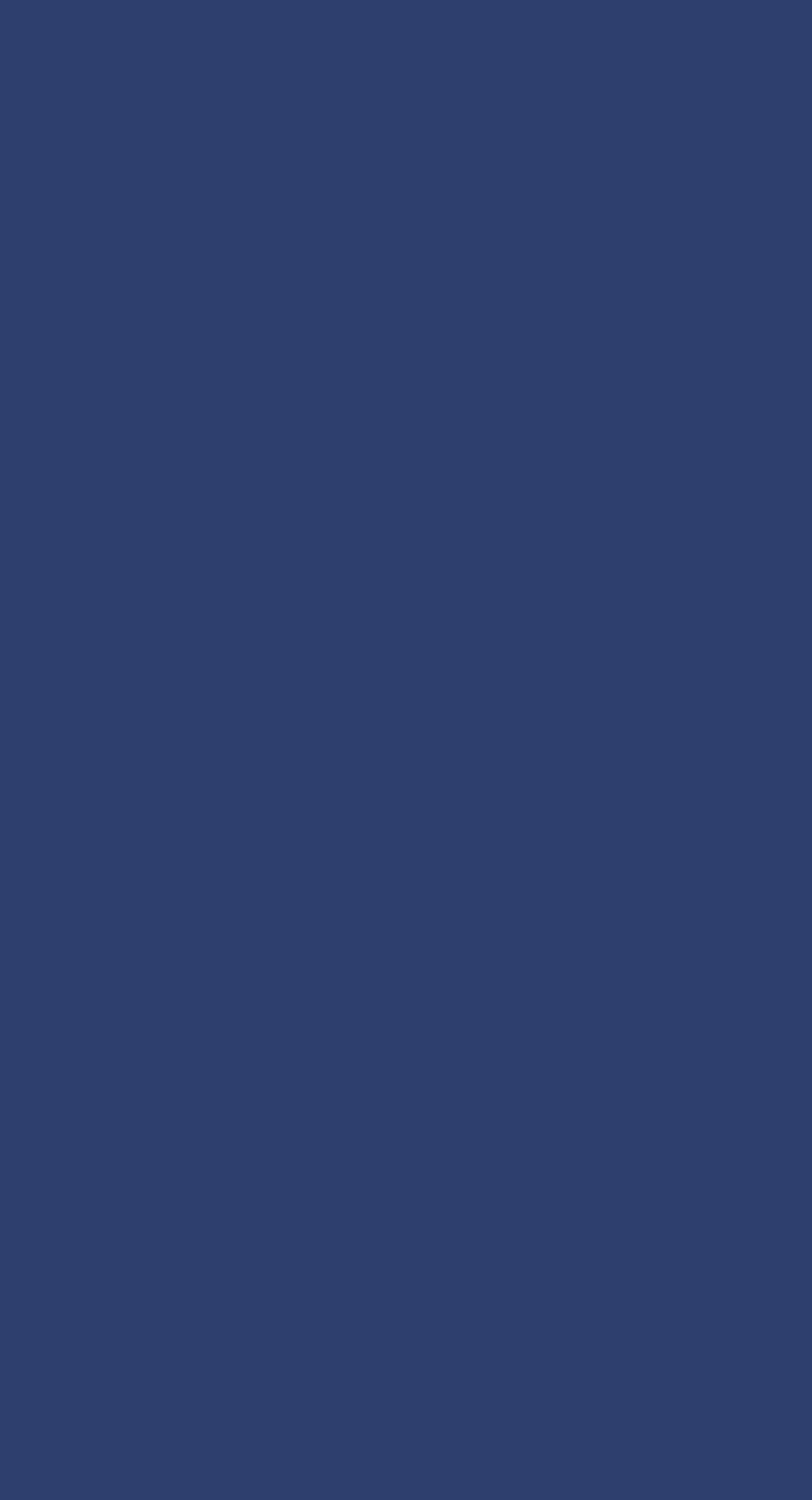Provide the bounding box coordinates of the HTML element this sentence describes: "Terms of use". The bounding box coordinates consist of four float numbers between 0 and 1, i.e., [left, top, right, bottom].

[0.55, 0.956, 0.727, 0.975]